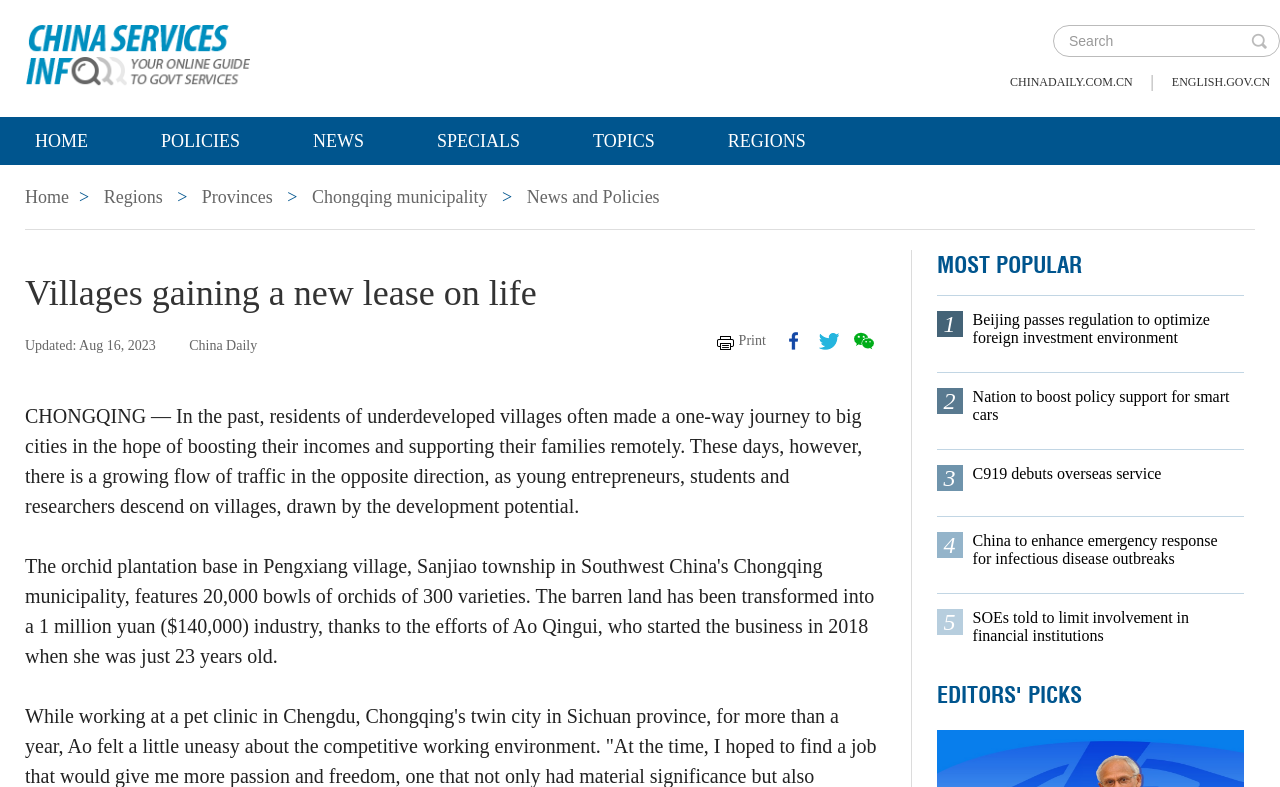Given the element description, predict the bounding box coordinates in the format (top-left x, top-left y, bottom-right x, bottom-right y), using floating point numbers between 0 and 1: Provinces

[0.158, 0.238, 0.213, 0.263]